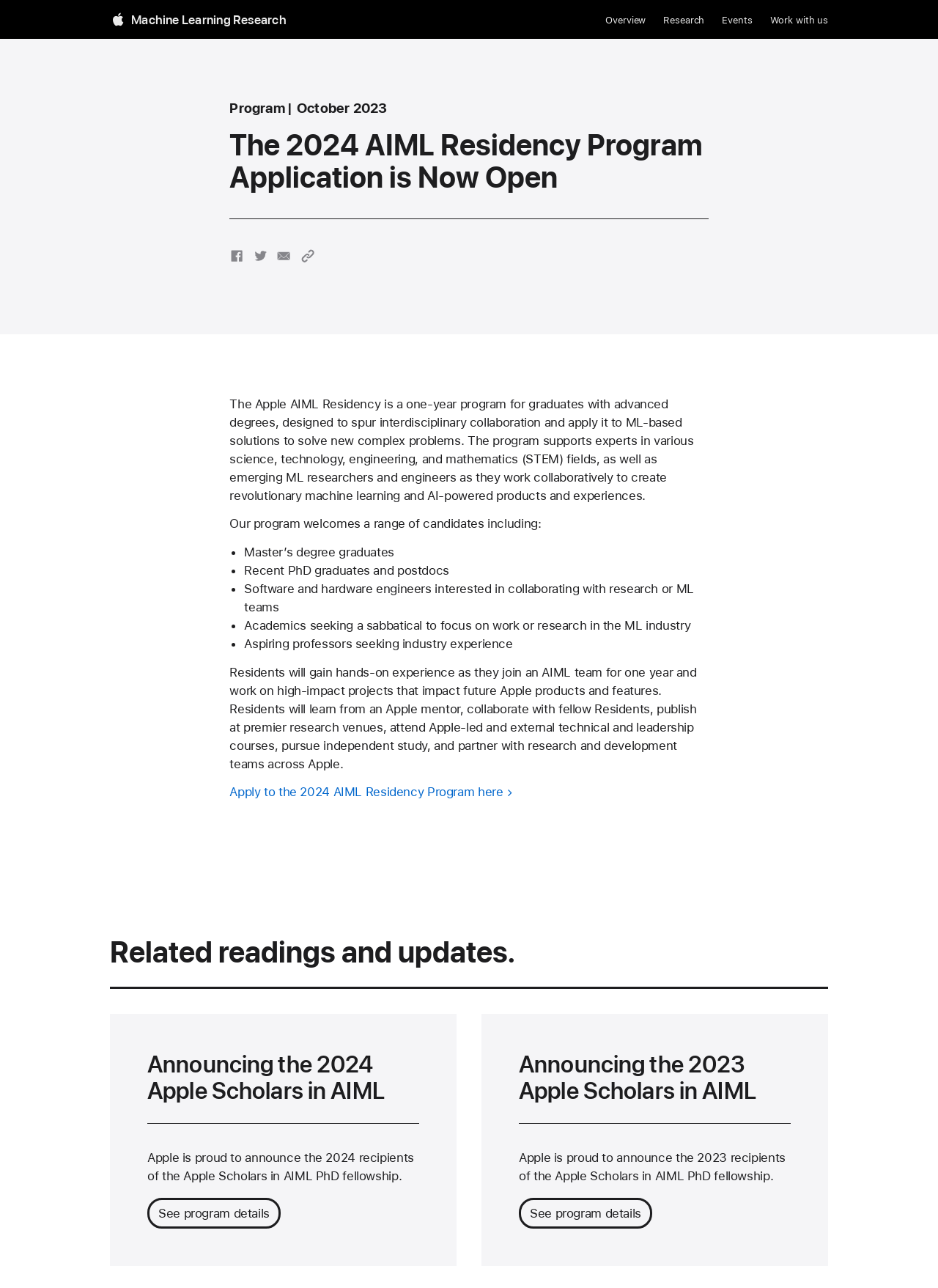Please reply with a single word or brief phrase to the question: 
What kind of candidates are welcomed to the program?

Master's degree graduates, etc.